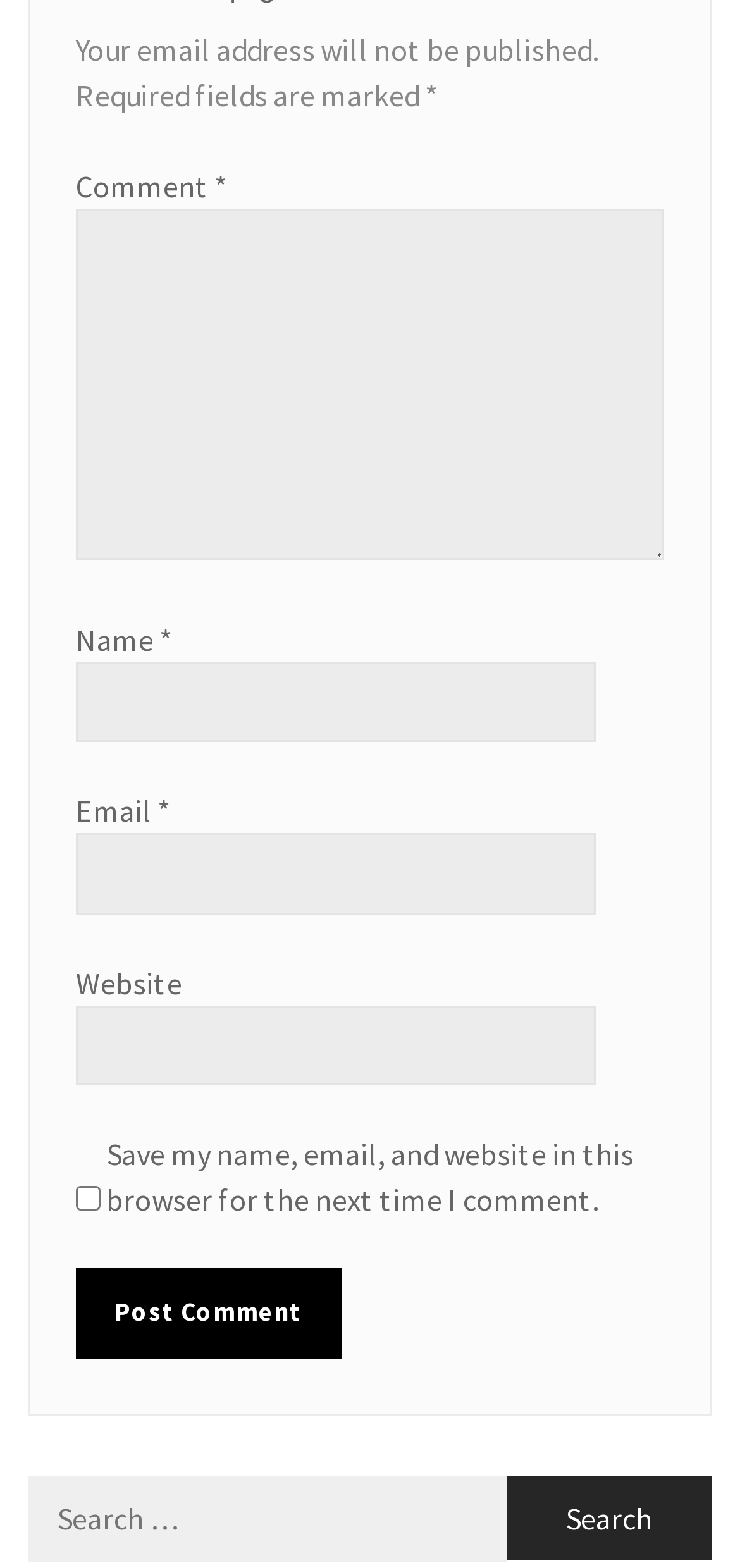How many textboxes are required?
Answer the question with a detailed and thorough explanation.

There are three required textboxes on the webpage: 'Comment', 'Name', and 'Email'. These textboxes are marked with an asterisk (*) symbol, indicating that they are required fields.